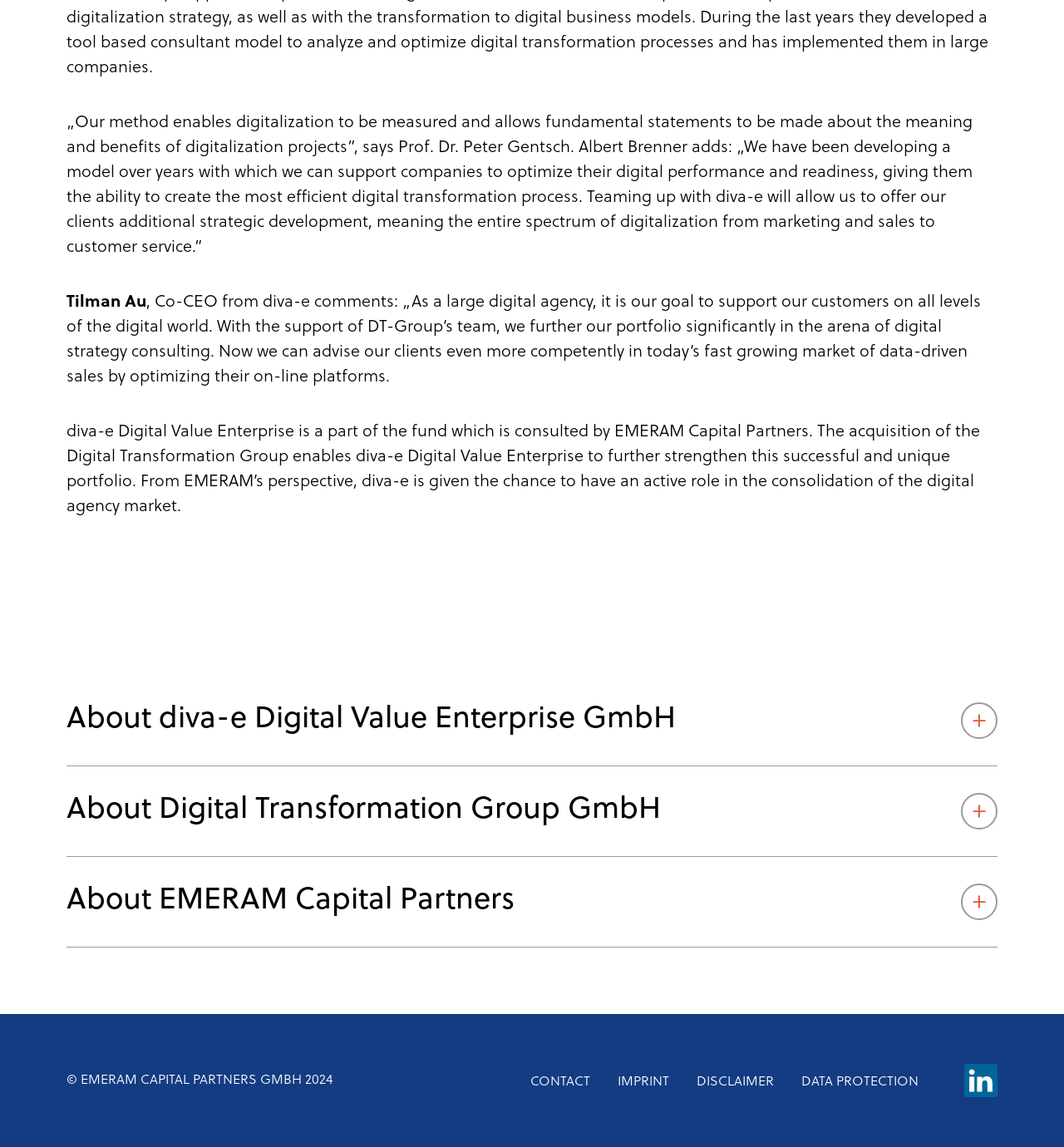Identify the bounding box for the given UI element using the description provided. Coordinates should be in the format (top-left x, top-left y, bottom-right x, bottom-right y) and must be between 0 and 1. Here is the description: Data protection

[0.753, 0.935, 0.864, 0.955]